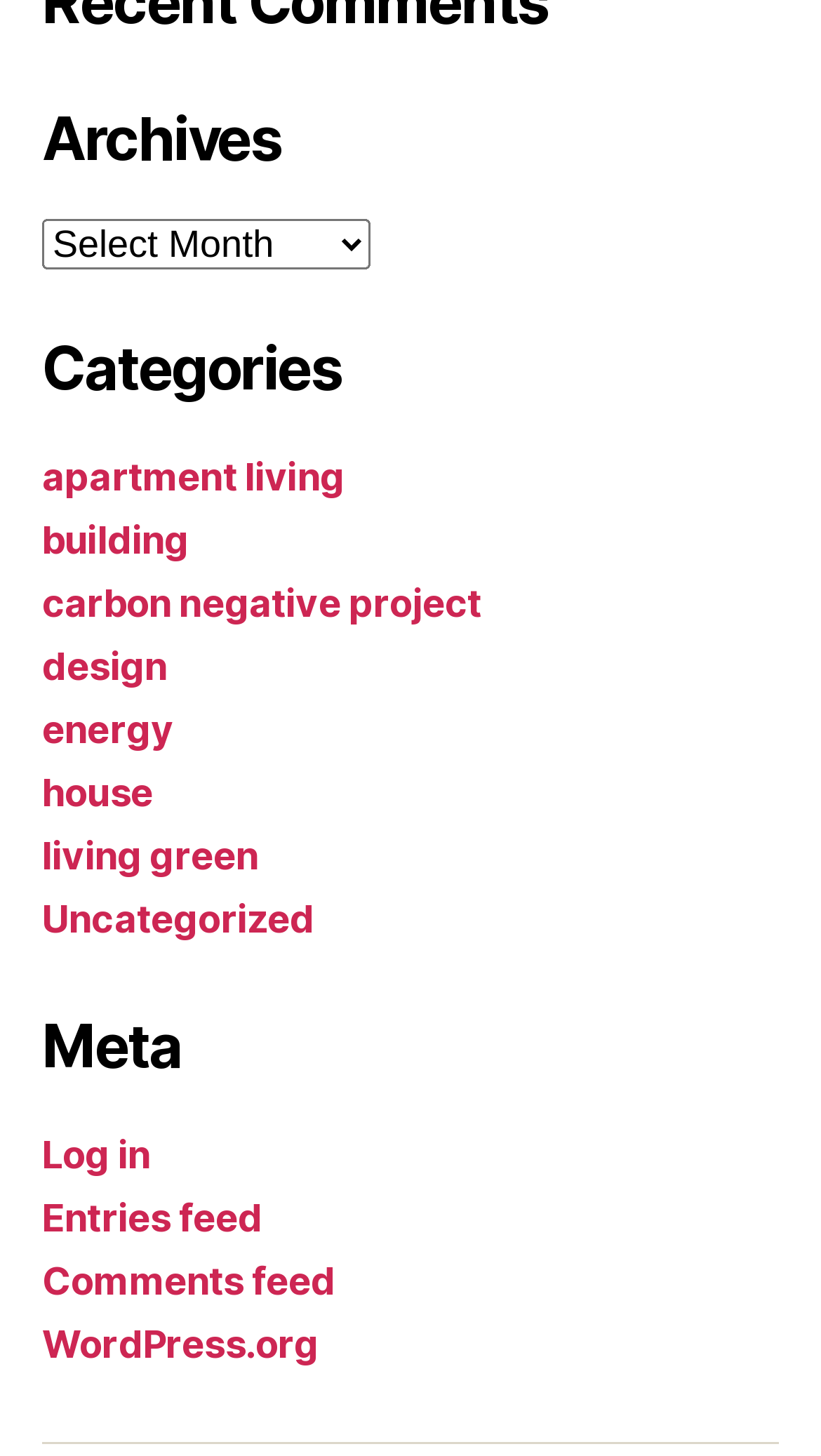Please identify the bounding box coordinates of the clickable area that will allow you to execute the instruction: "Contact us through email".

None